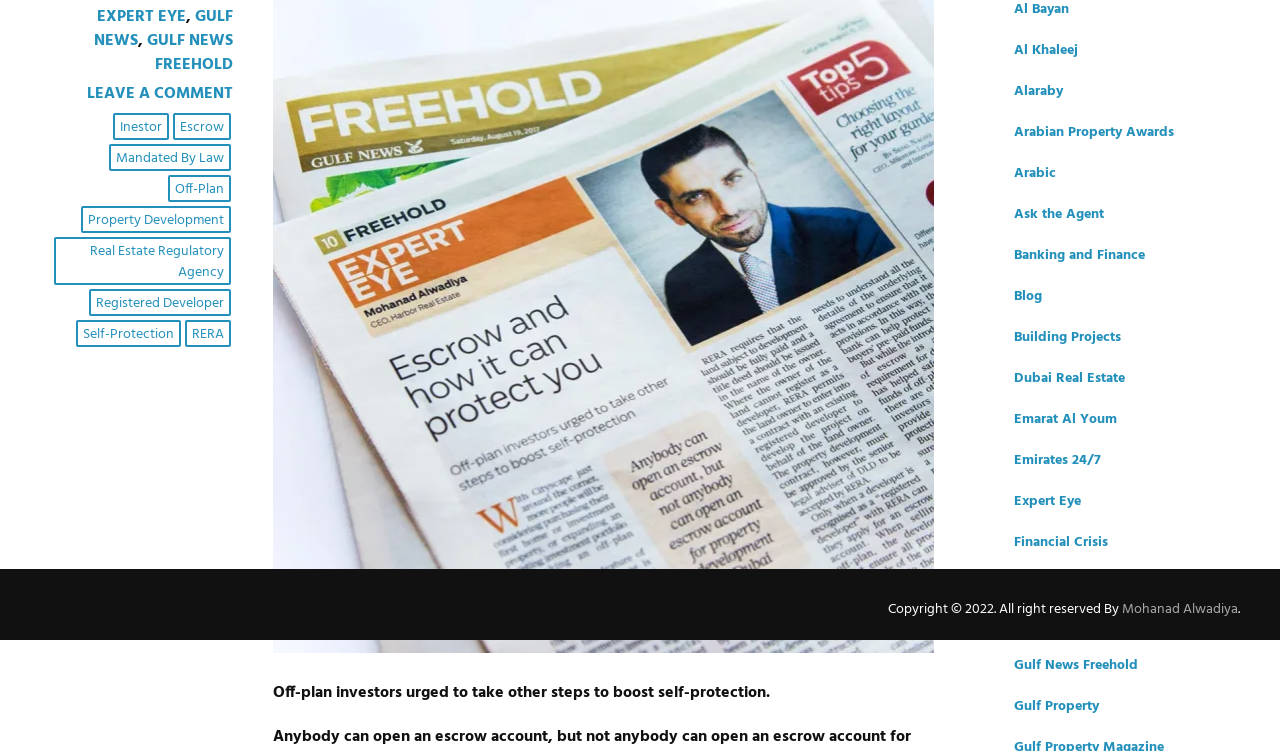Determine the bounding box coordinates for the UI element described. Format the coordinates as (top-left x, top-left y, bottom-right x, bottom-right y) and ensure all values are between 0 and 1. Element description: Expert Eye

[0.792, 0.653, 0.845, 0.684]